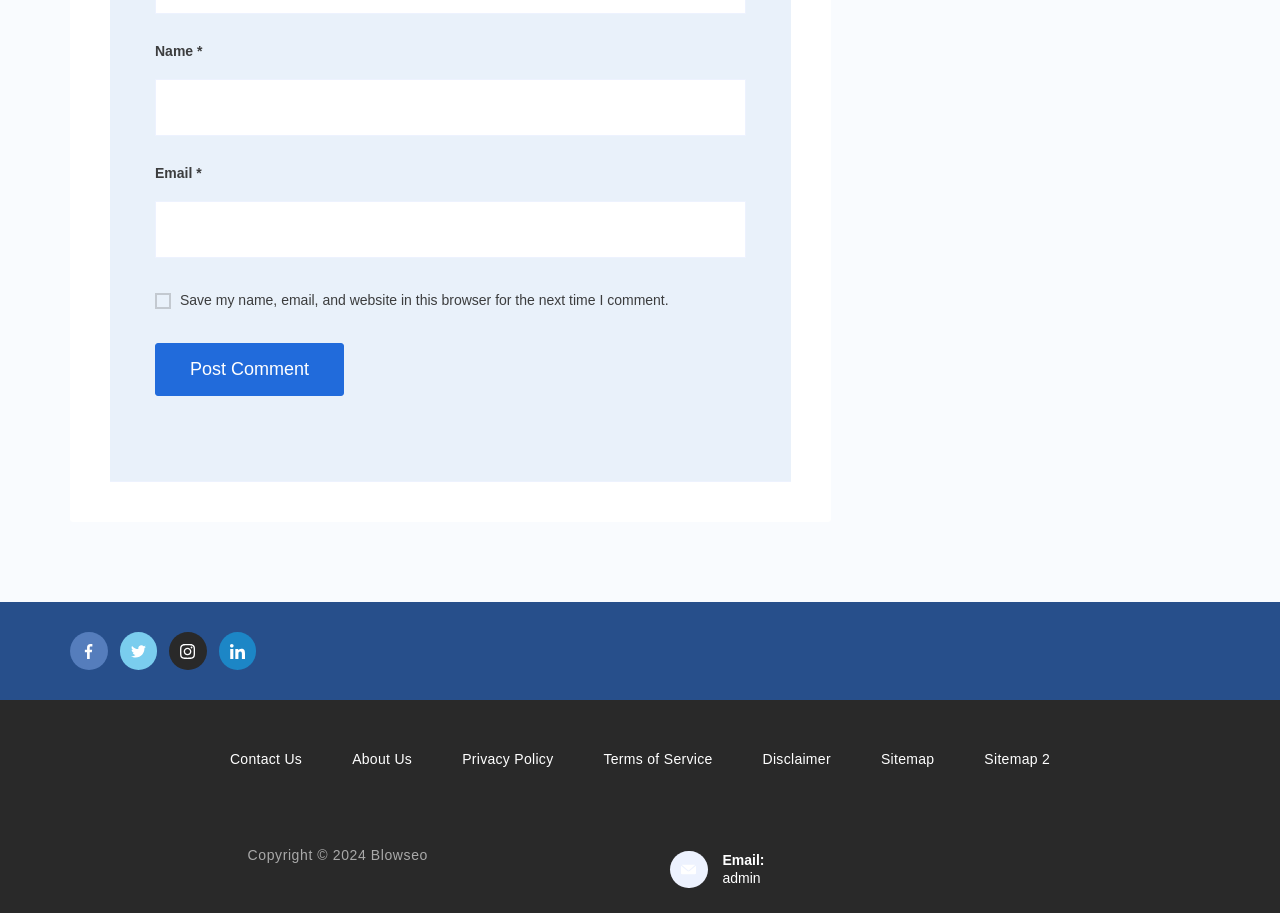What is the label of the first text box?
Kindly offer a comprehensive and detailed response to the question.

The first text box has a label 'Name' which is indicated by the StaticText element with ID 607 and bounding box coordinates [0.121, 0.047, 0.154, 0.065].